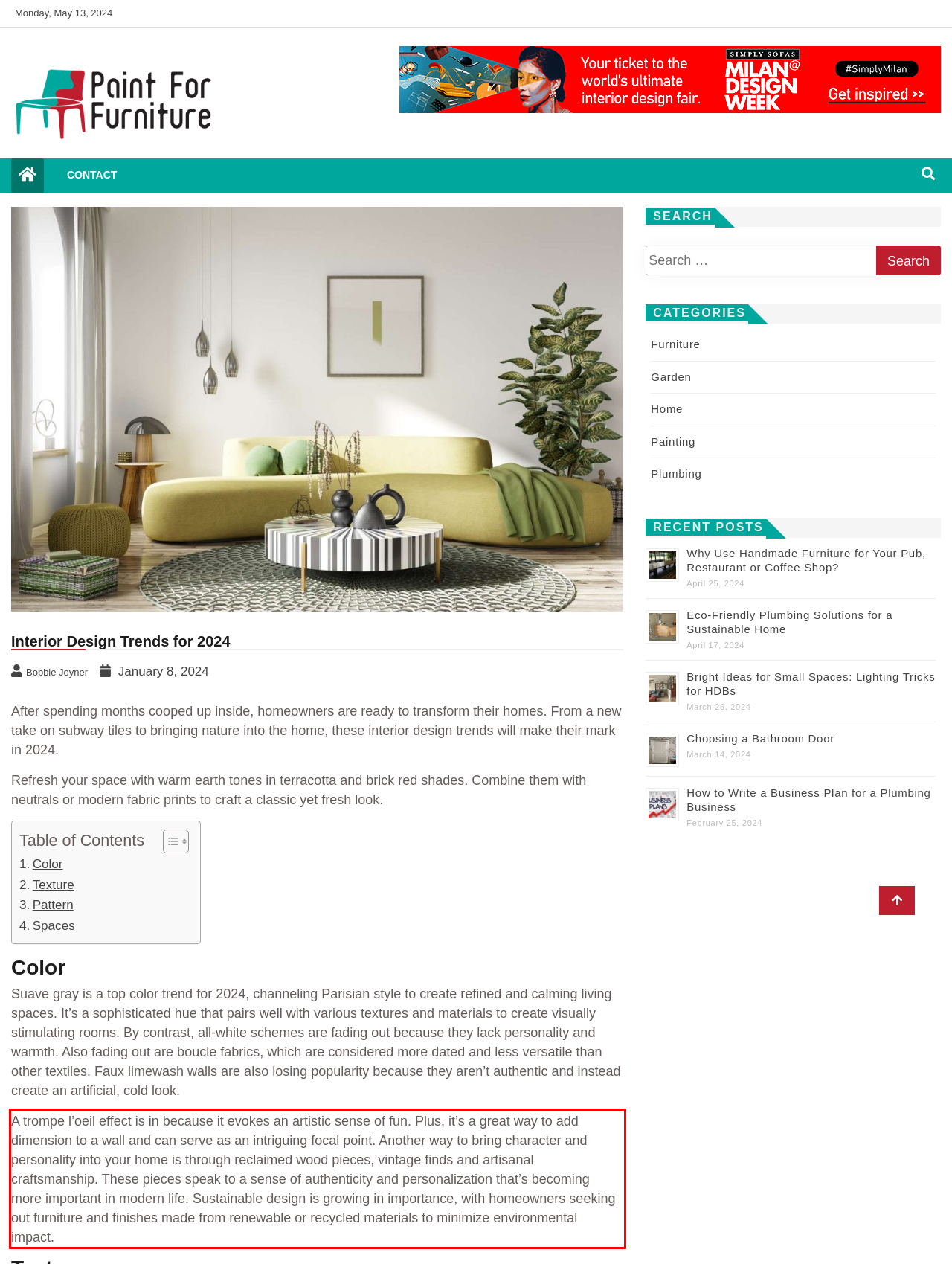Look at the webpage screenshot and recognize the text inside the red bounding box.

A trompe l’oeil effect is in because it evokes an artistic sense of fun. Plus, it’s a great way to add dimension to a wall and can serve as an intriguing focal point. Another way to bring character and personality into your home is through reclaimed wood pieces, vintage finds and artisanal craftsmanship. These pieces speak to a sense of authenticity and personalization that’s becoming more important in modern life. Sustainable design is growing in importance, with homeowners seeking out furniture and finishes made from renewable or recycled materials to minimize environmental impact.